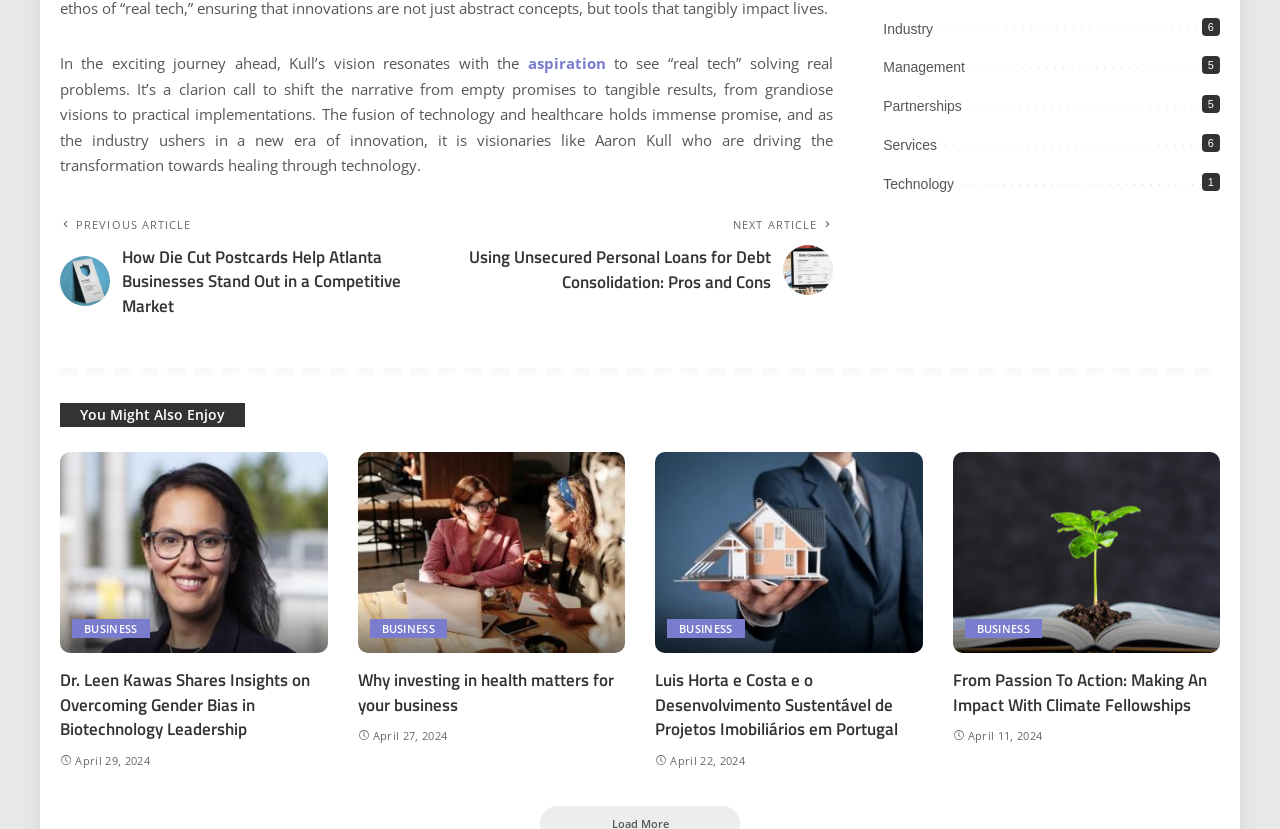Please provide the bounding box coordinates for the element that needs to be clicked to perform the instruction: "Read the article about investing in health for business". The coordinates must consist of four float numbers between 0 and 1, formatted as [left, top, right, bottom].

[0.279, 0.546, 0.488, 0.788]